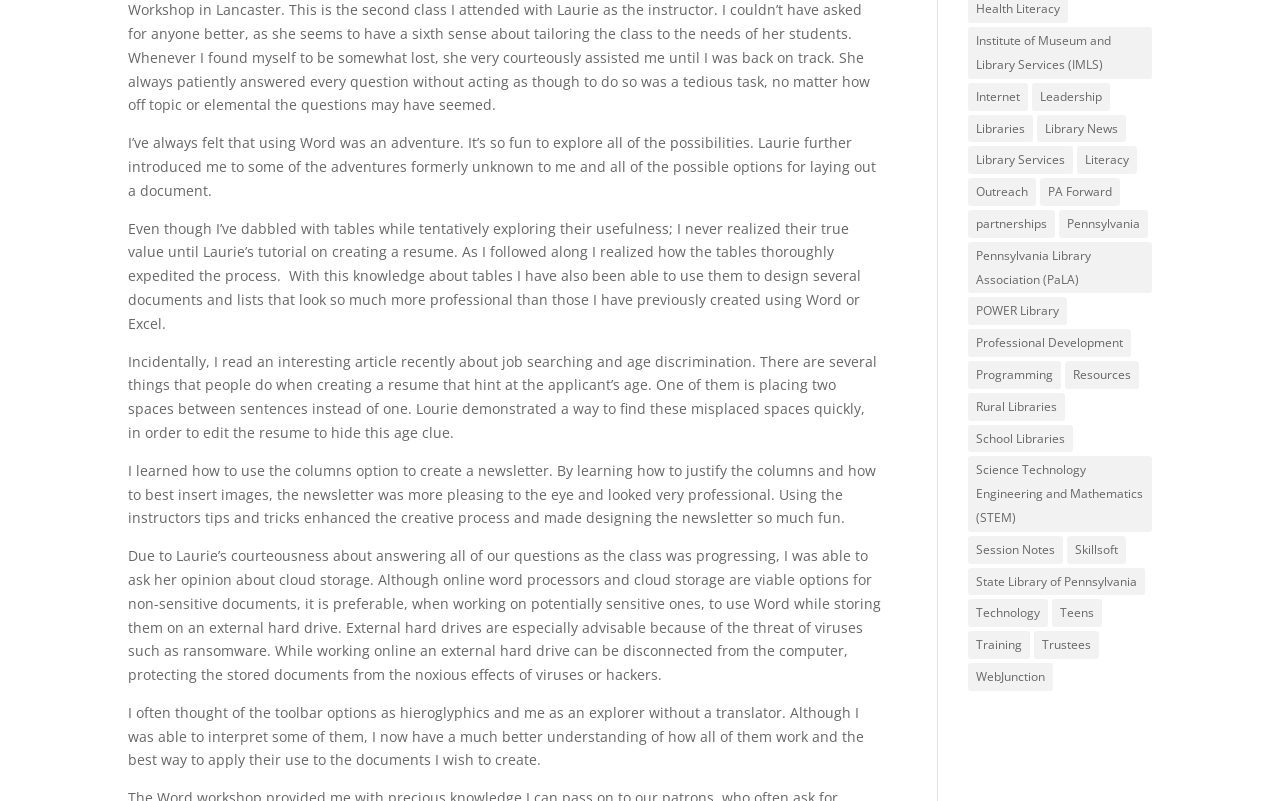How many links are on this webpage?
Please use the visual content to give a single word or phrase answer.

58